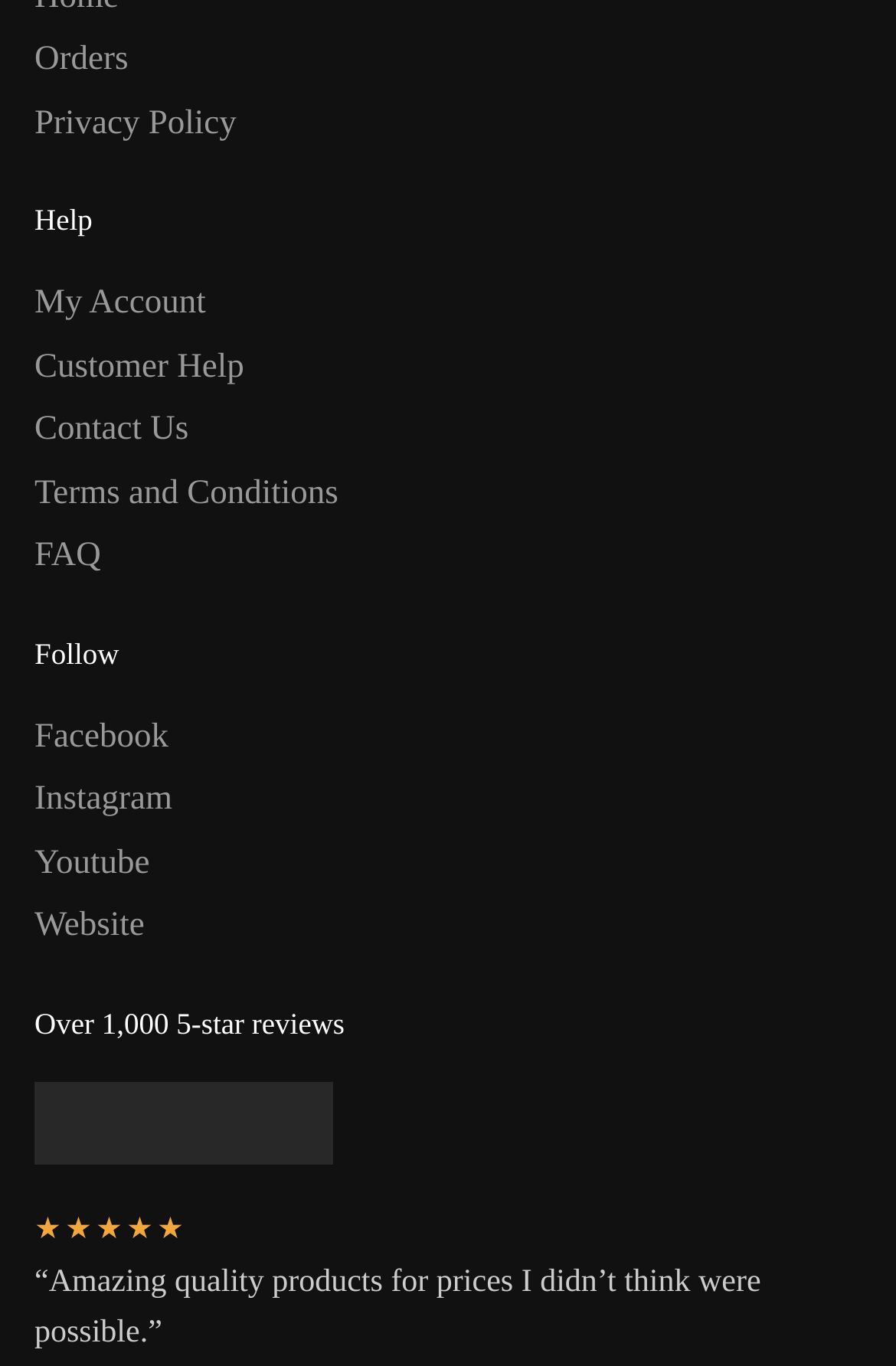Identify the bounding box coordinates for the element you need to click to achieve the following task: "contact us". The coordinates must be four float values ranging from 0 to 1, formatted as [left, top, right, bottom].

[0.038, 0.301, 0.21, 0.328]